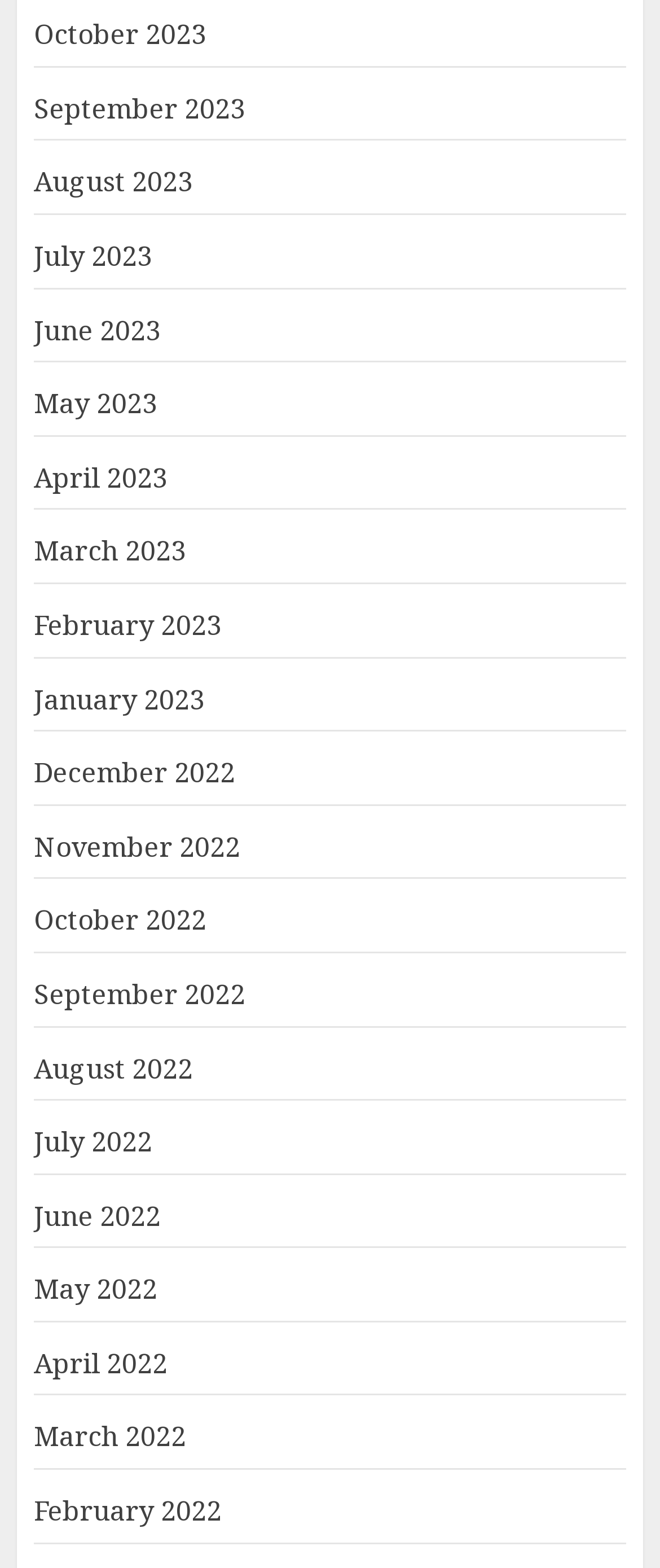What is the month listed below September 2023?
Can you provide an in-depth and detailed response to the question?

By examining the list of links, I can see that the link 'September 2023' is followed by the link 'August 2023', which suggests that August 2023 is the month listed below September 2023.